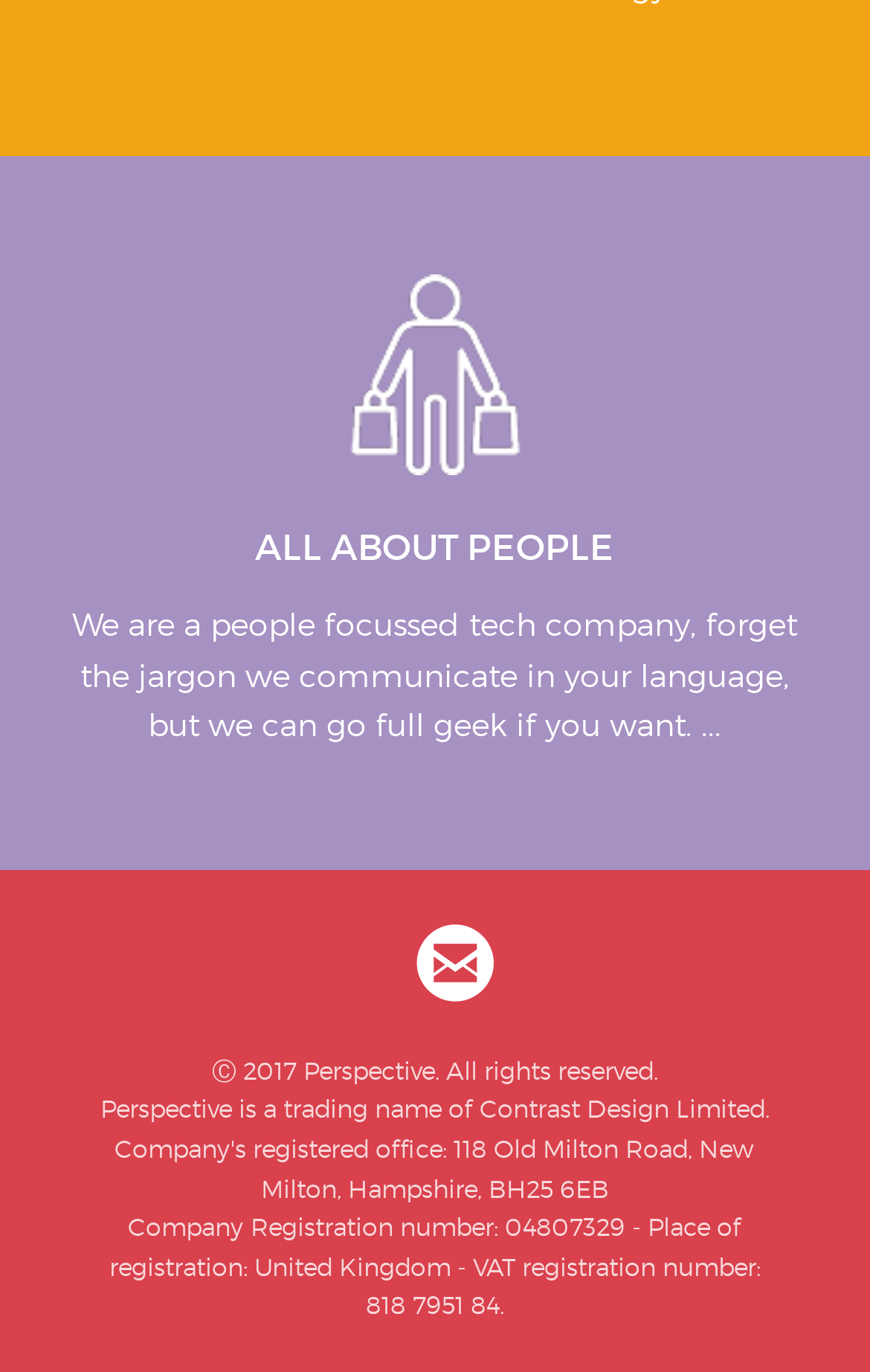What is the VAT registration number of the company?
Please provide a comprehensive answer based on the visual information in the image.

The VAT registration number of the company is mentioned in the static text element as 'VAT registration number: 818 7951 84'.